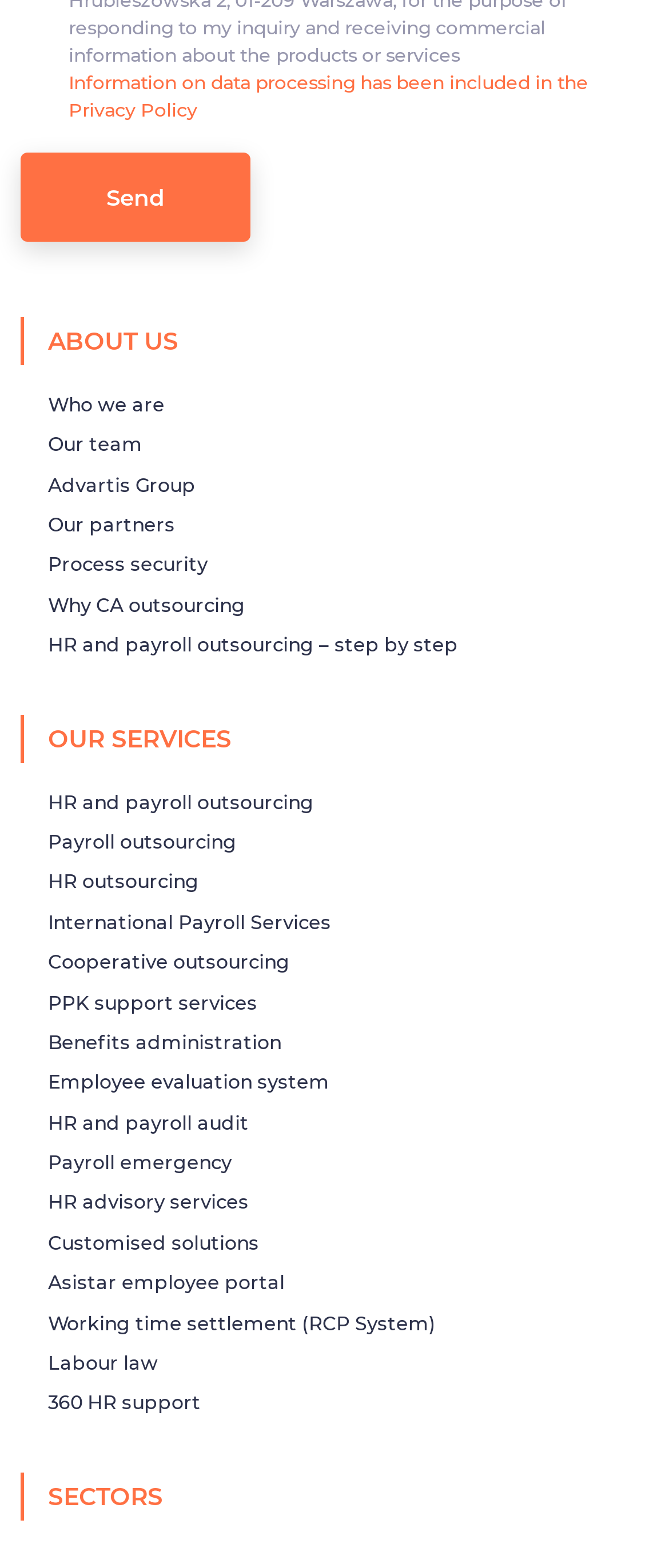Kindly provide the bounding box coordinates of the section you need to click on to fulfill the given instruction: "Check the CONTACT page".

None